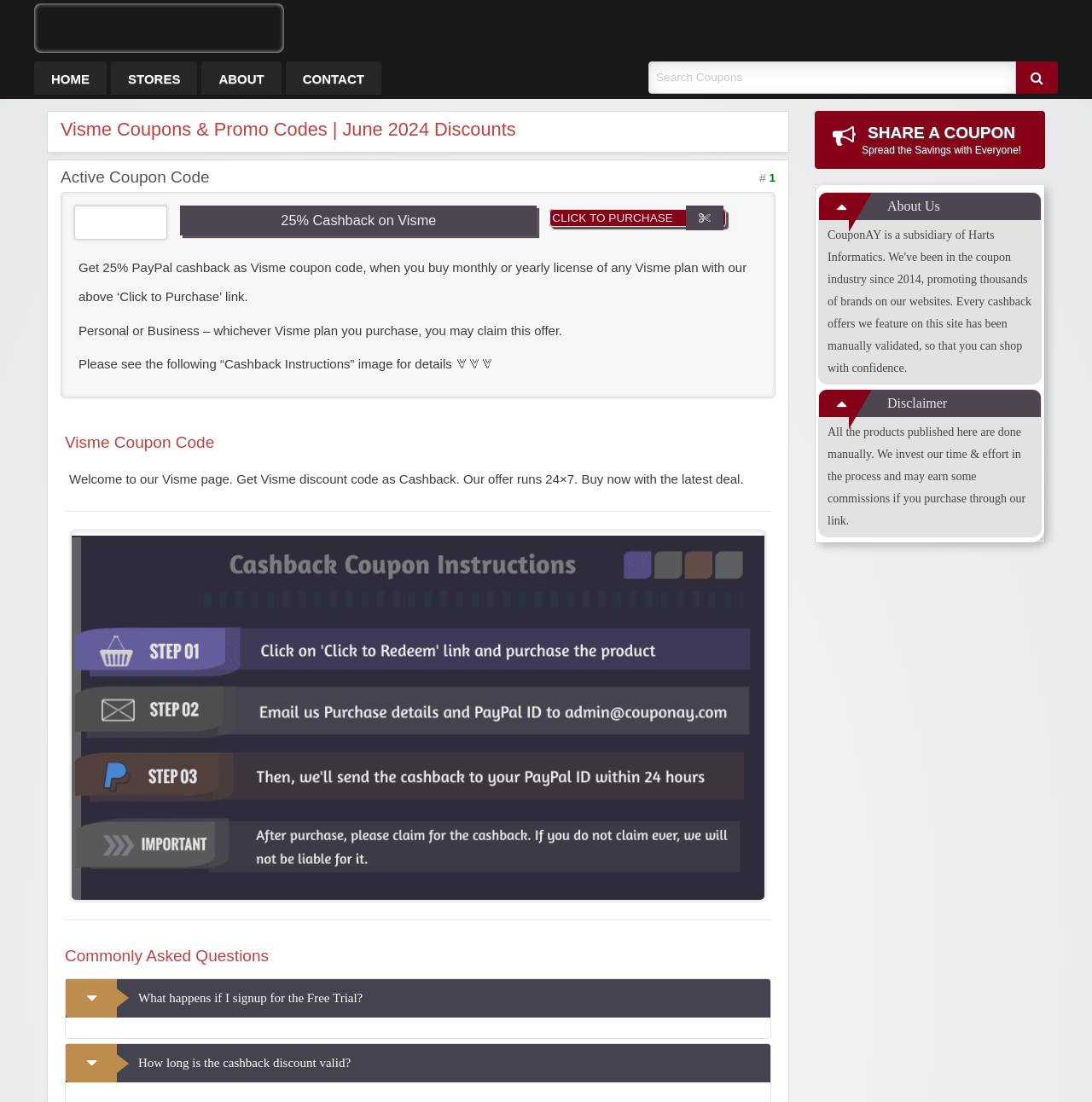Please determine the bounding box coordinates of the element's region to click in order to carry out the following instruction: "Share a coupon". The coordinates should be four float numbers between 0 and 1, i.e., [left, top, right, bottom].

[0.746, 0.1, 0.957, 0.153]